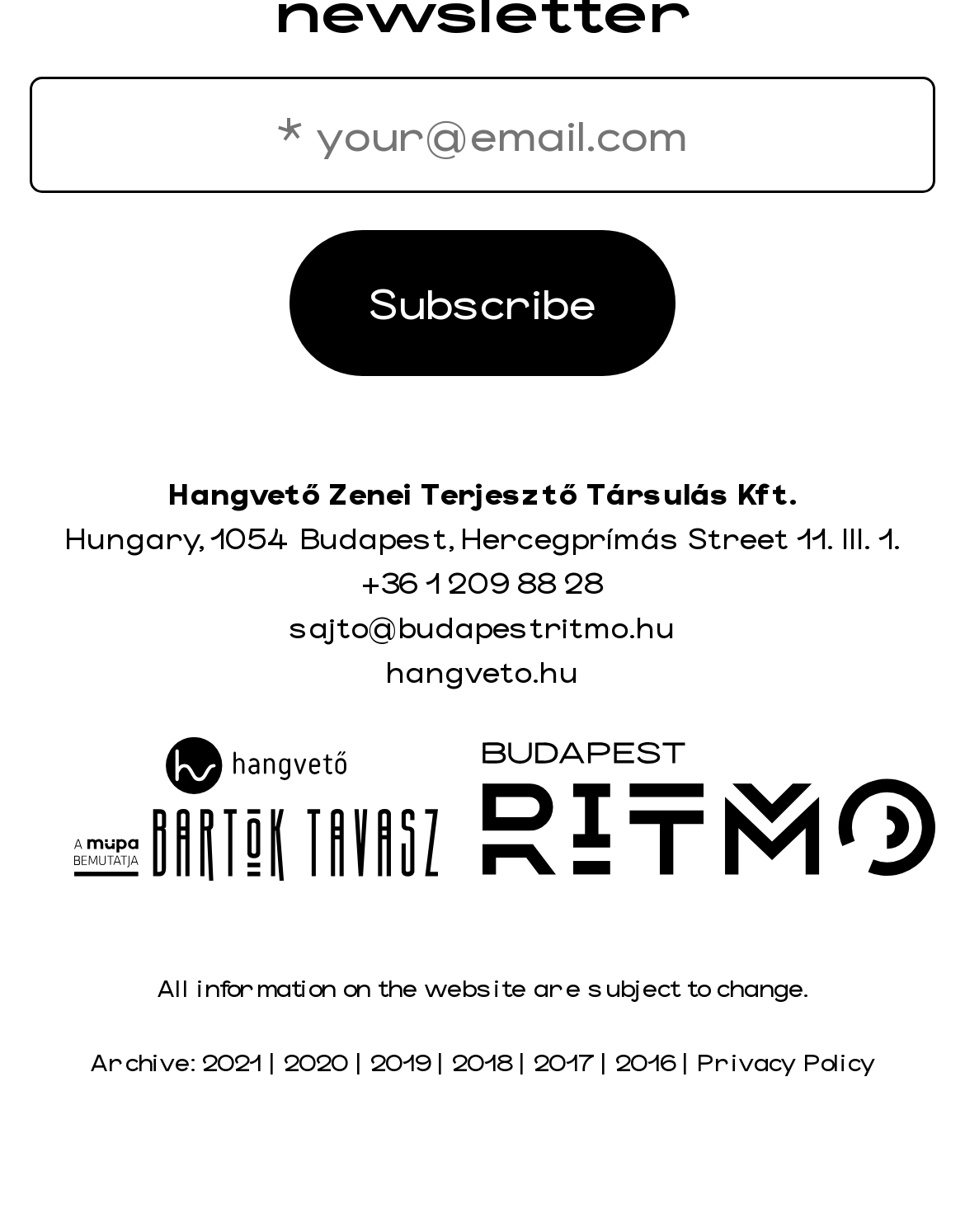Provide the bounding box coordinates for the specified HTML element described in this description: "title="Hangvető"". The coordinates should be four float numbers ranging from 0 to 1, in the format [left, top, right, bottom].

[0.172, 0.602, 0.359, 0.637]